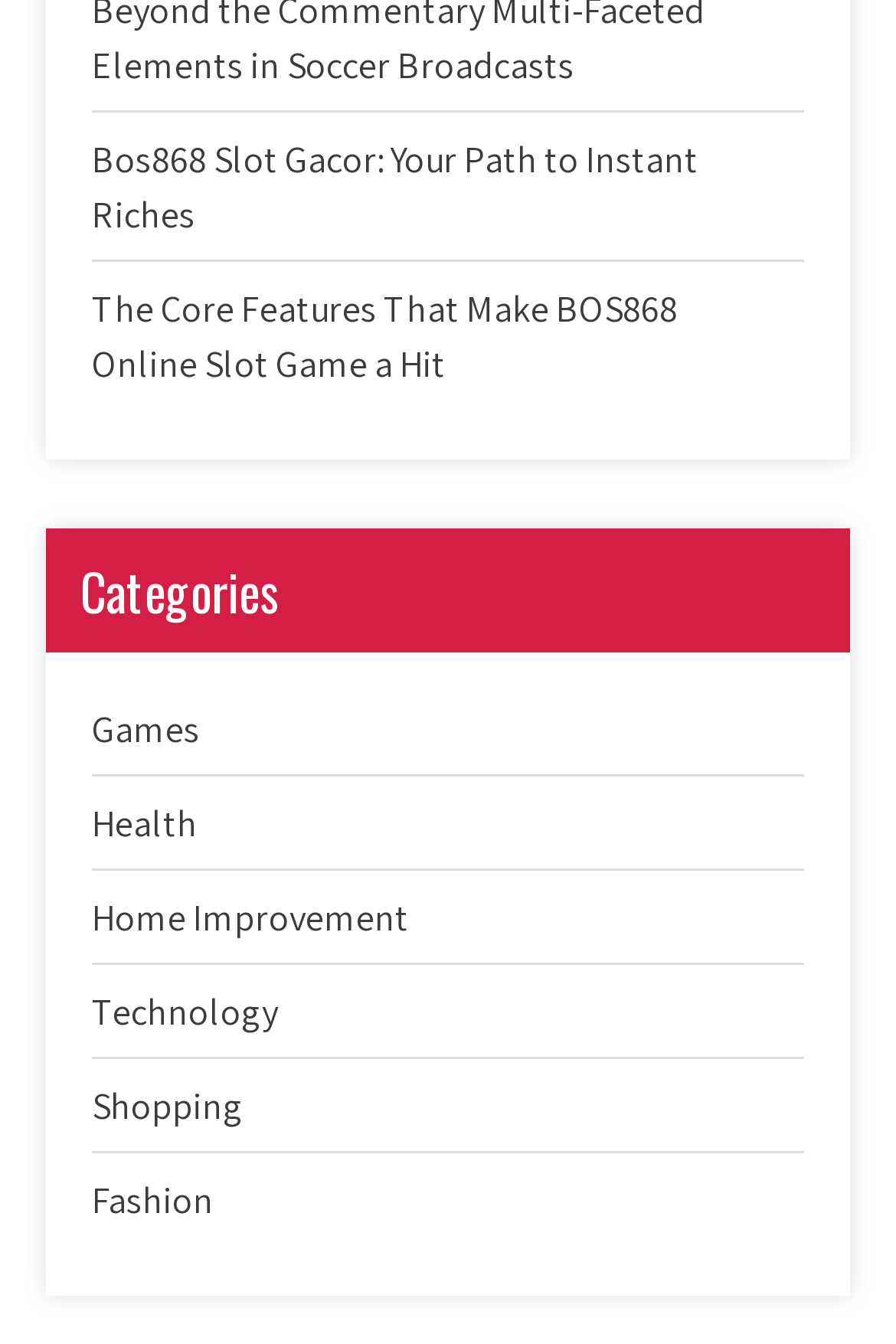How many links are there above the 'Categories' heading? Using the information from the screenshot, answer with a single word or phrase.

2